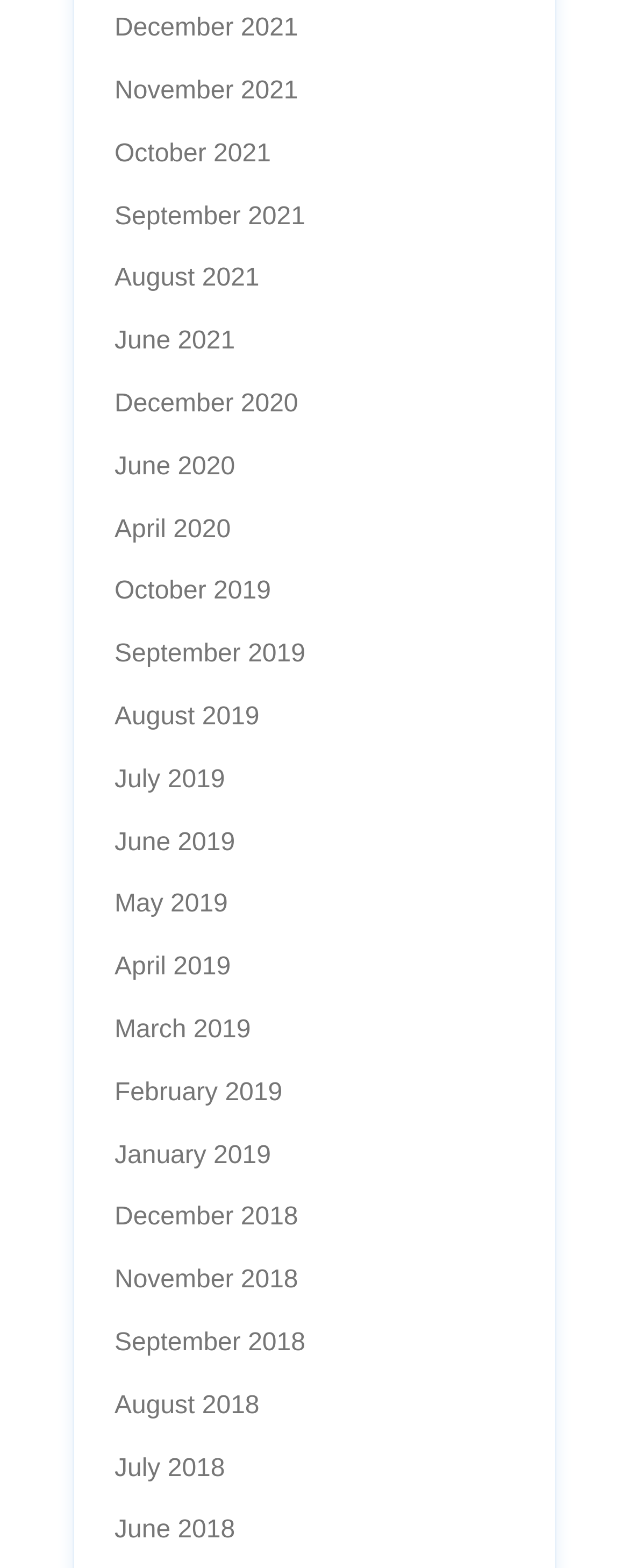Provide the bounding box coordinates for the area that should be clicked to complete the instruction: "view November 2021".

[0.182, 0.049, 0.474, 0.067]